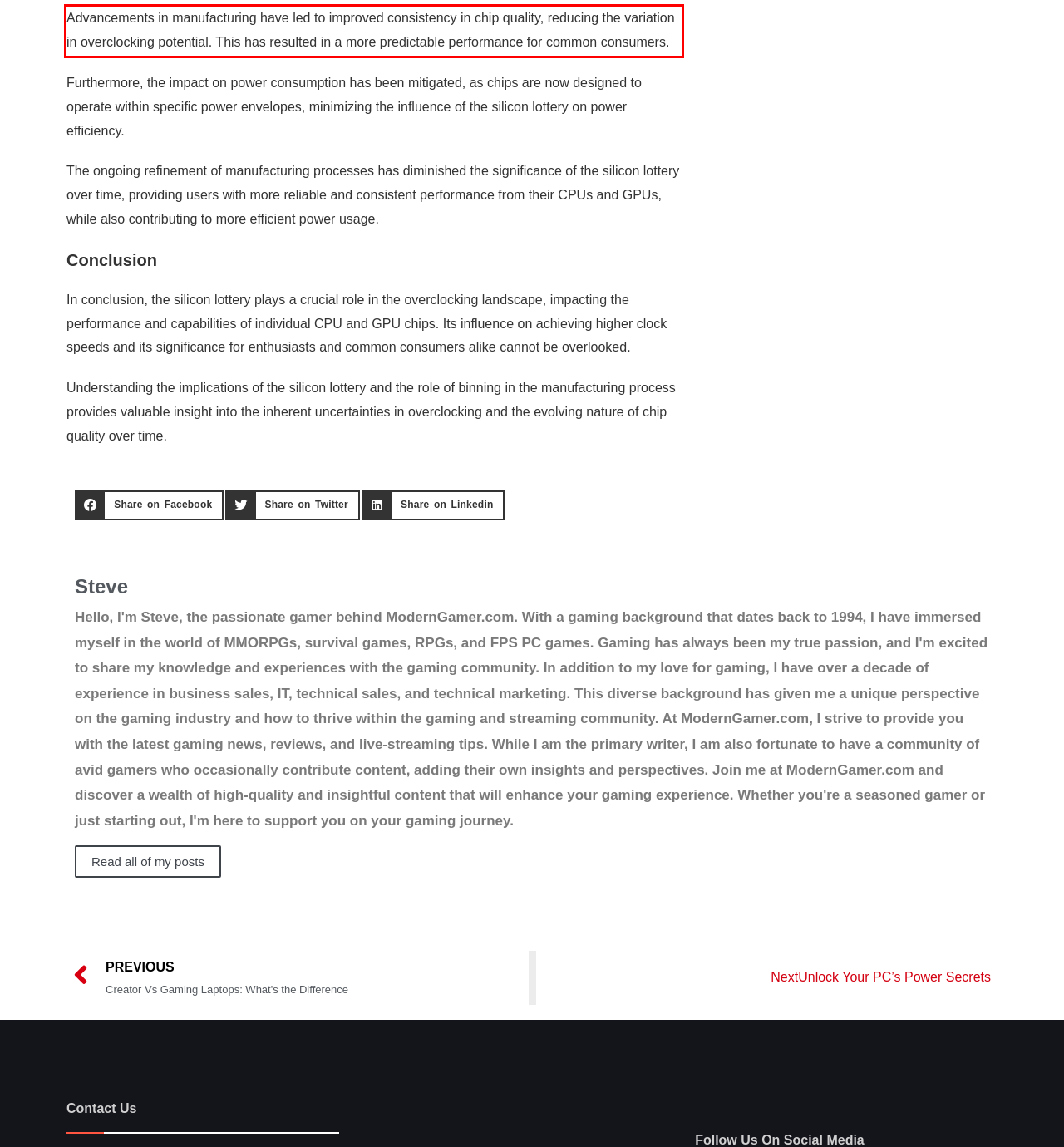Using the provided screenshot of a webpage, recognize the text inside the red rectangle bounding box by performing OCR.

Advancements in manufacturing have led to improved consistency in chip quality, reducing the variation in overclocking potential. This has resulted in a more predictable performance for common consumers.